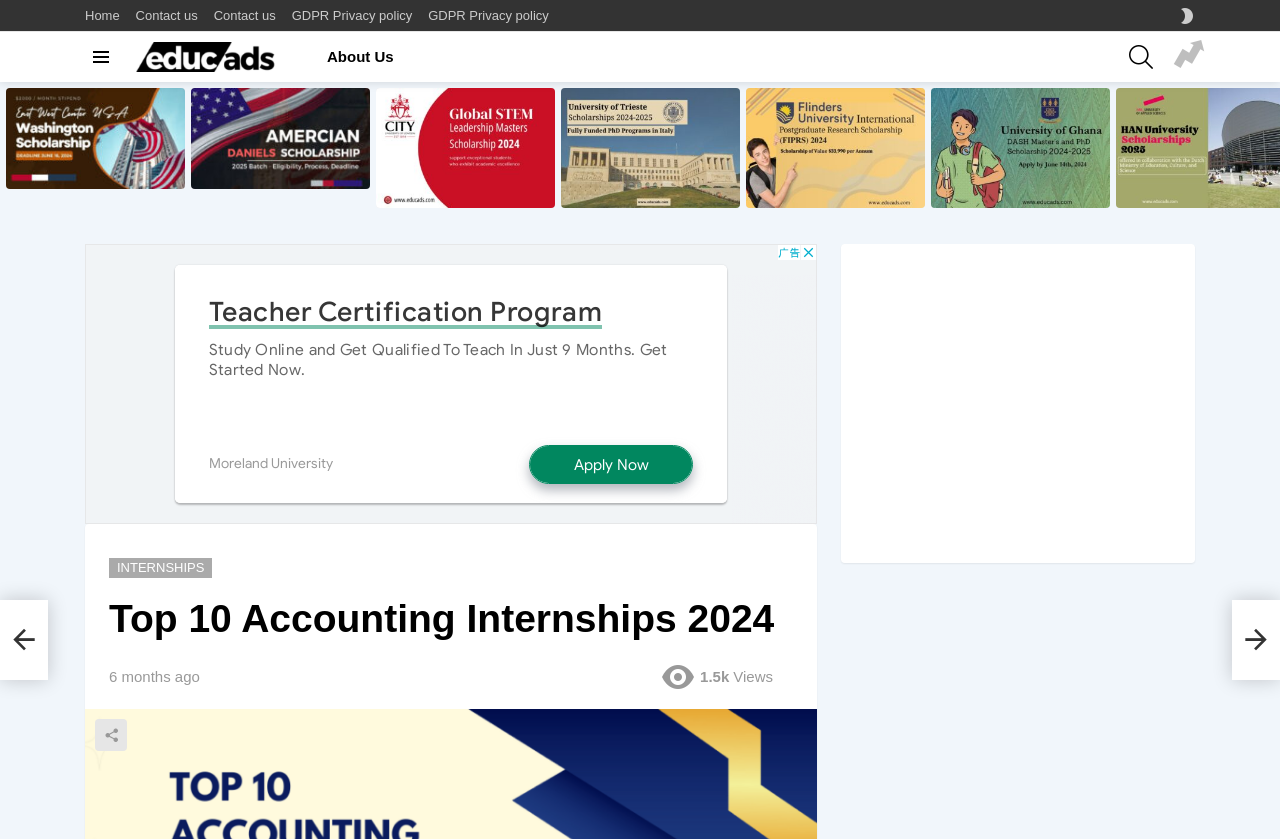Answer the question in one word or a short phrase:
What is the category of the listed opportunities?

Accounting Internships